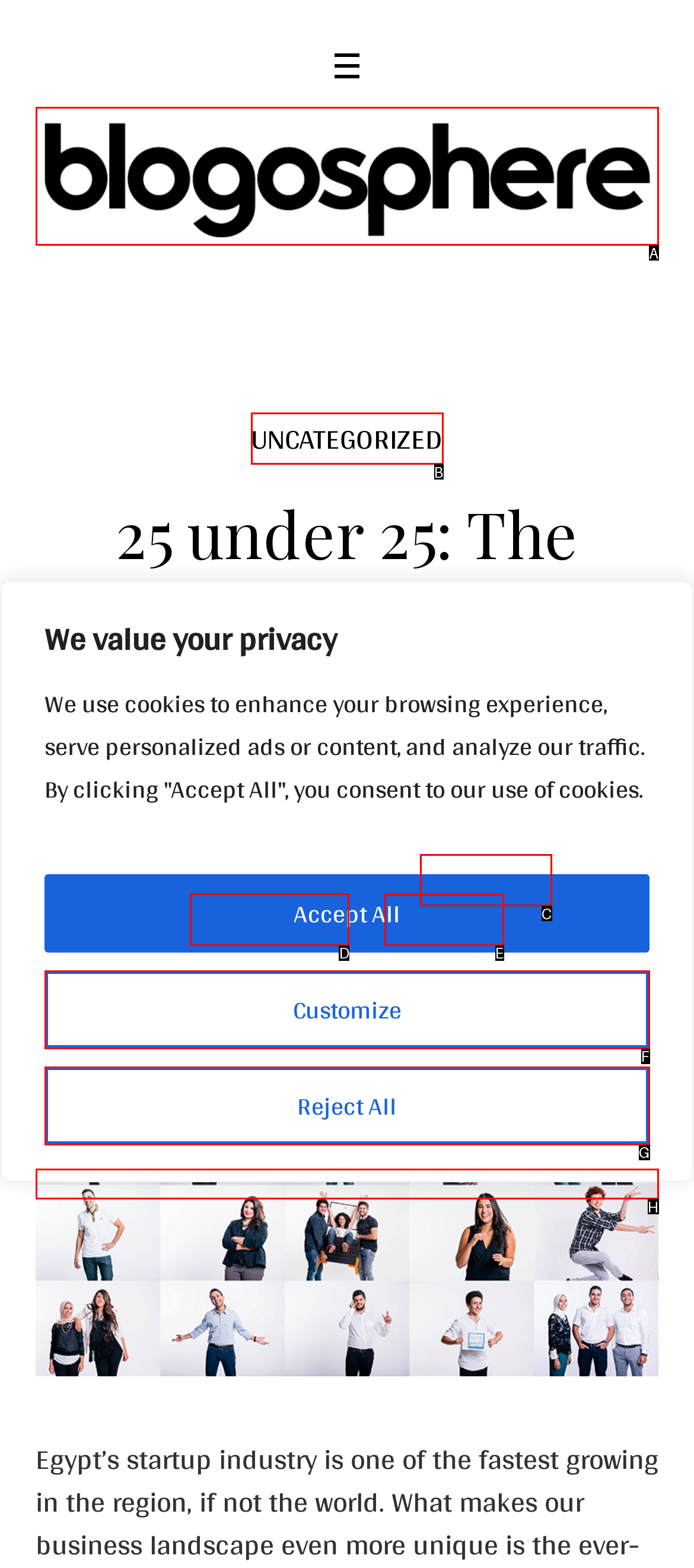Tell me which one HTML element I should click to complete the following task: Learn about Gong’s AI technology Answer with the option's letter from the given choices directly.

None